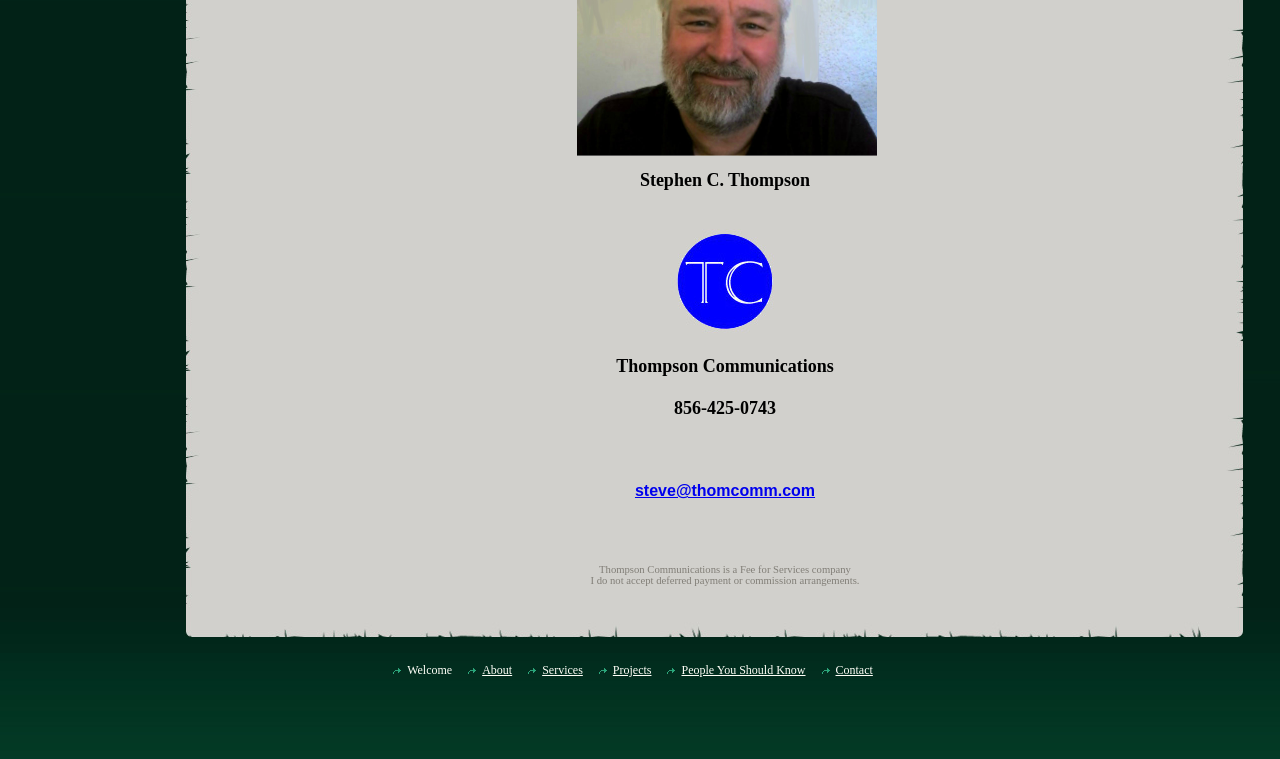Locate the bounding box coordinates of the UI element described by: "bostonese.com Online Journal / 双语网". The bounding box coordinates should consist of four float numbers between 0 and 1, i.e., [left, top, right, bottom].

None